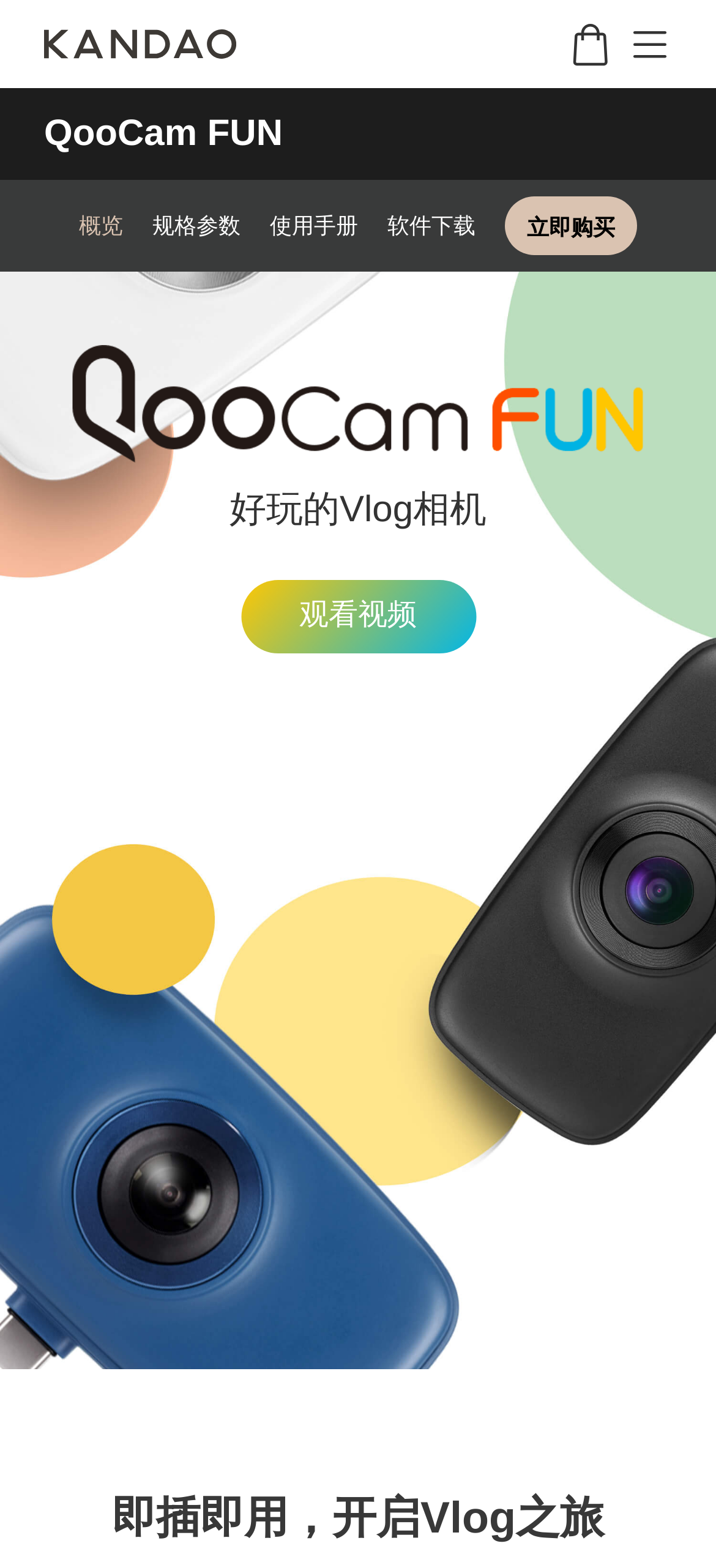Specify the bounding box coordinates of the area to click in order to follow the given instruction: "Read news and publications."

None